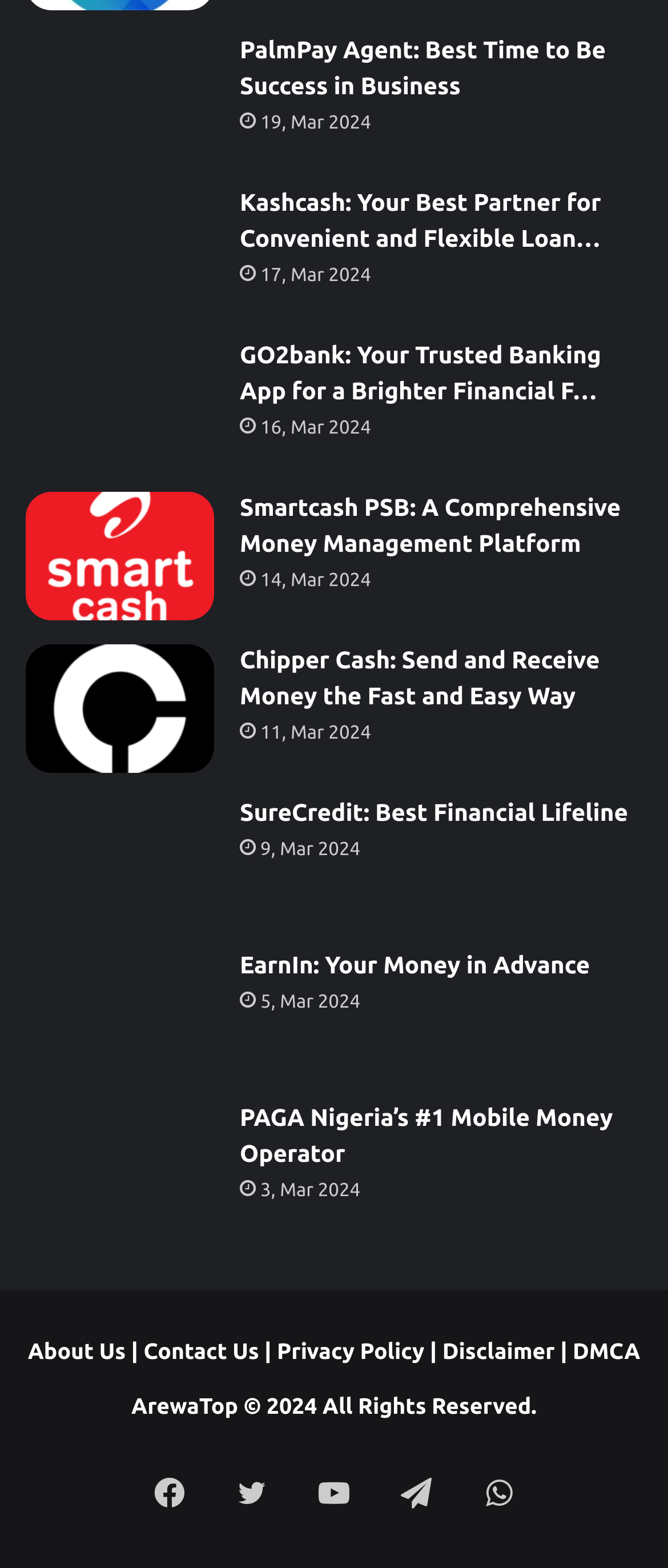Please find the bounding box coordinates of the element that must be clicked to perform the given instruction: "Read Disclaimer". The coordinates should be four float numbers from 0 to 1, i.e., [left, top, right, bottom].

[0.662, 0.855, 0.831, 0.87]